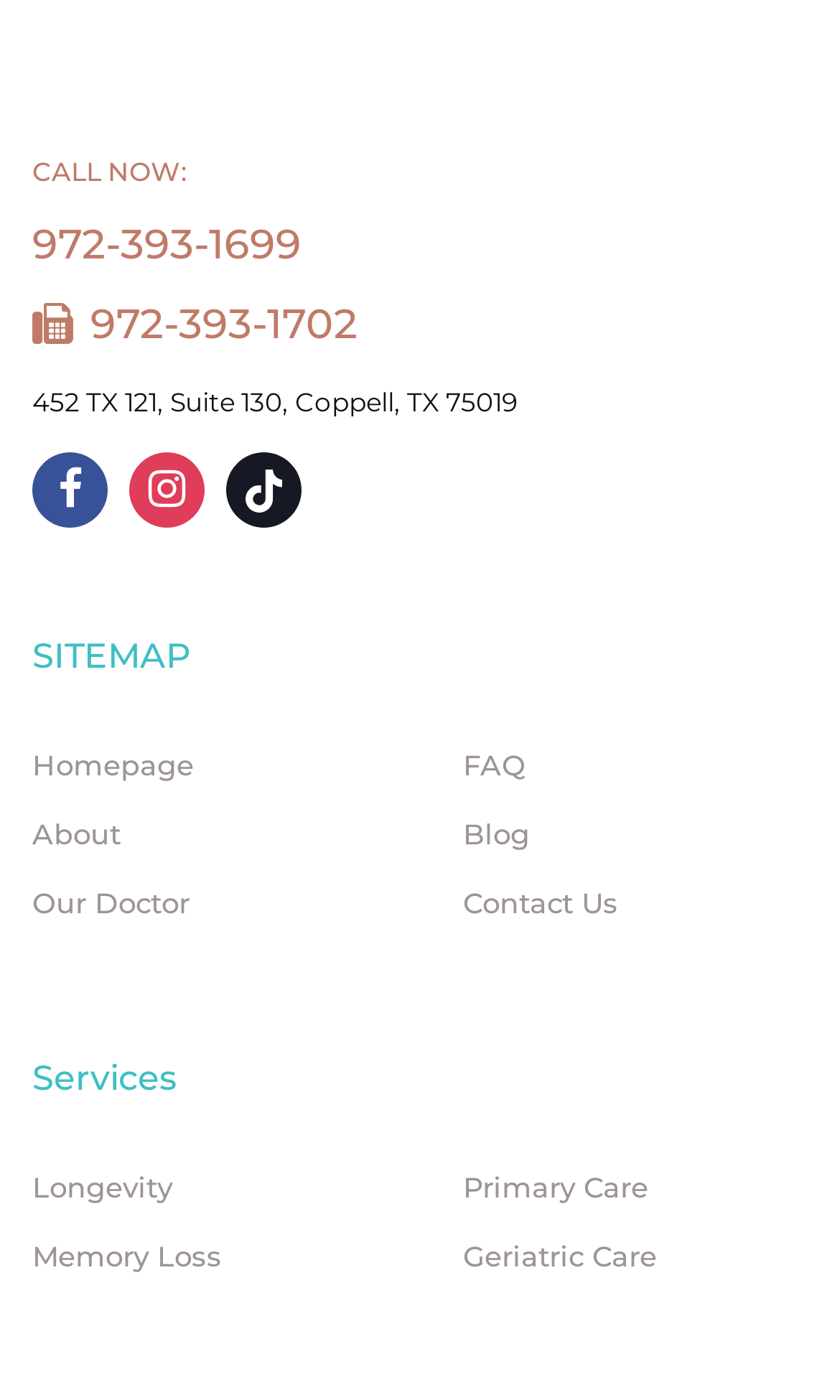How many social media icons are there?
Based on the image, provide your answer in one word or phrase.

3